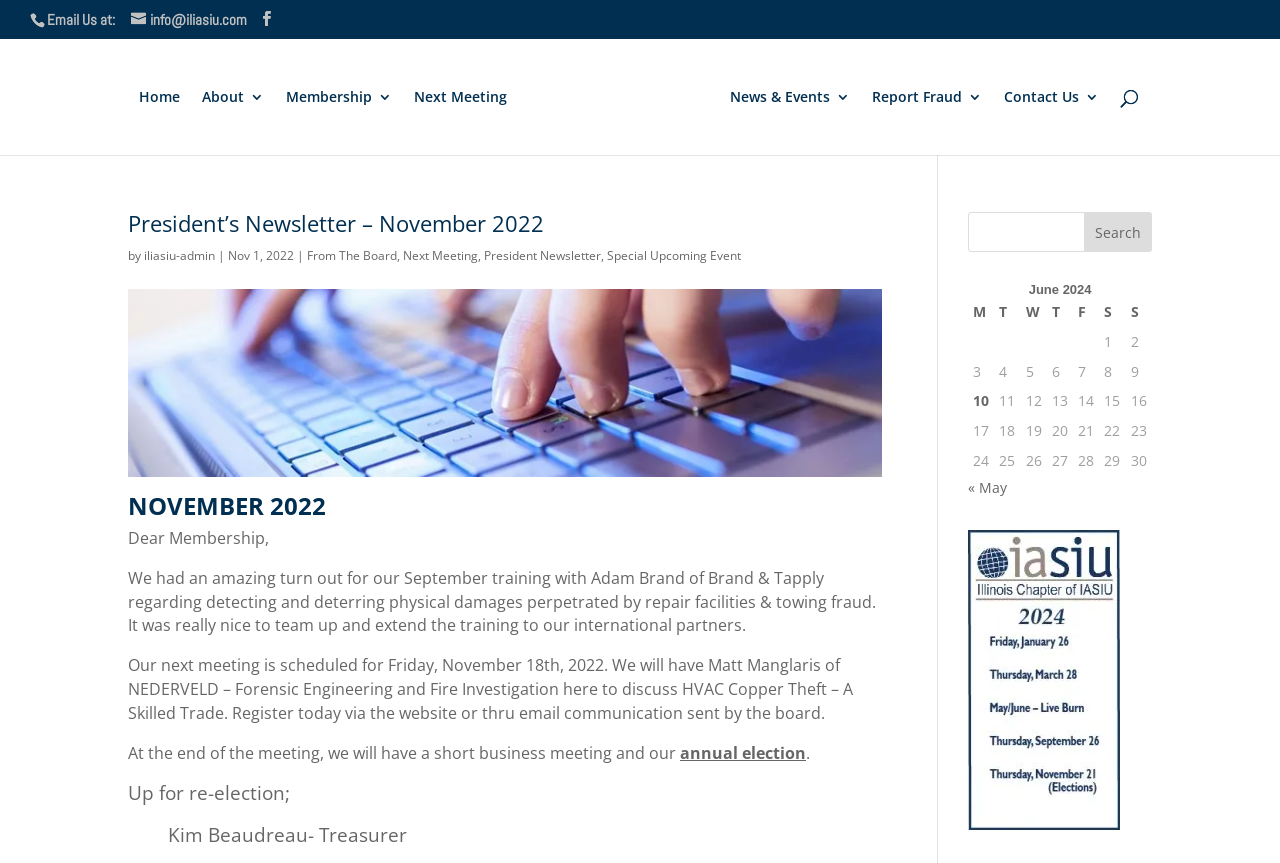Please analyze the image and give a detailed answer to the question:
What is the date of the next meeting?

The date of the next meeting is mentioned in the paragraph below the 'Our next meeting is scheduled for' sentence, which is 'Friday, November 18th, 2022'.